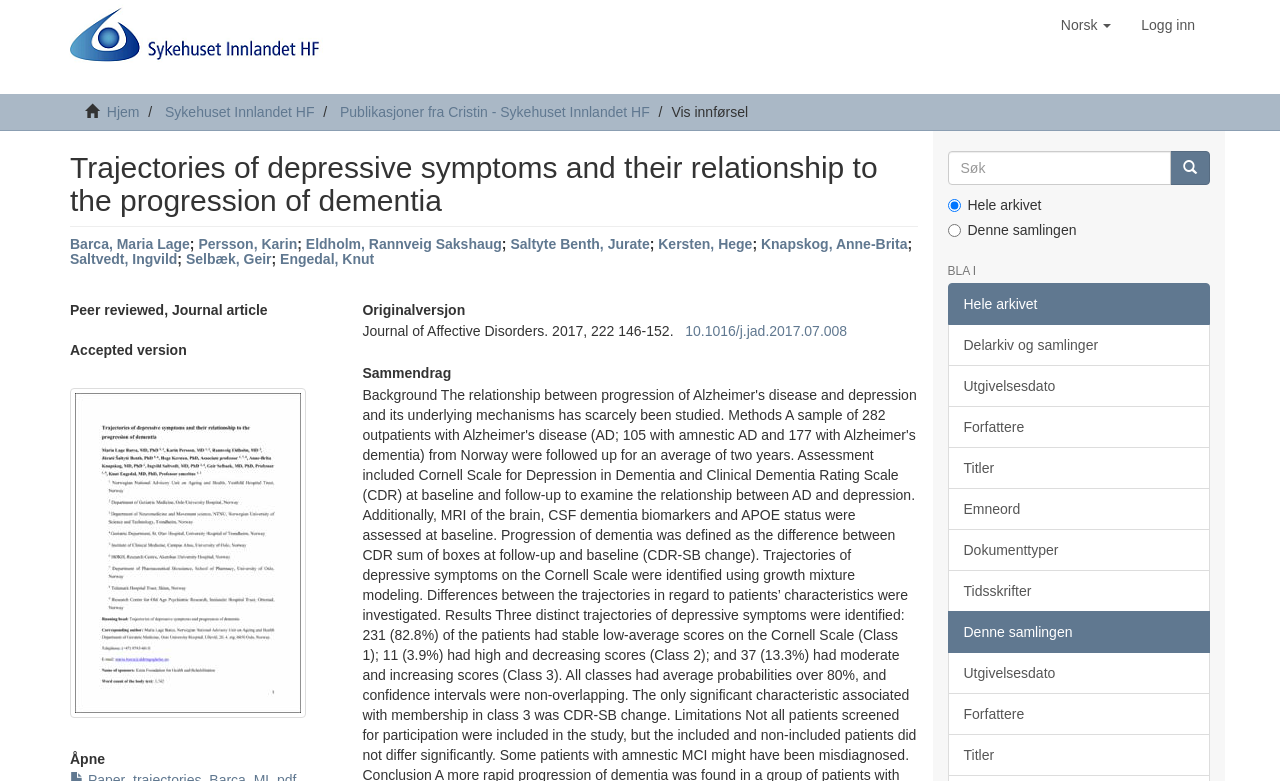Given the element description Utgivelsesdato, identify the bounding box coordinates for the UI element on the webpage screenshot. The format should be (top-left x, top-left y, bottom-right x, bottom-right y), with values between 0 and 1.

[0.74, 0.468, 0.945, 0.521]